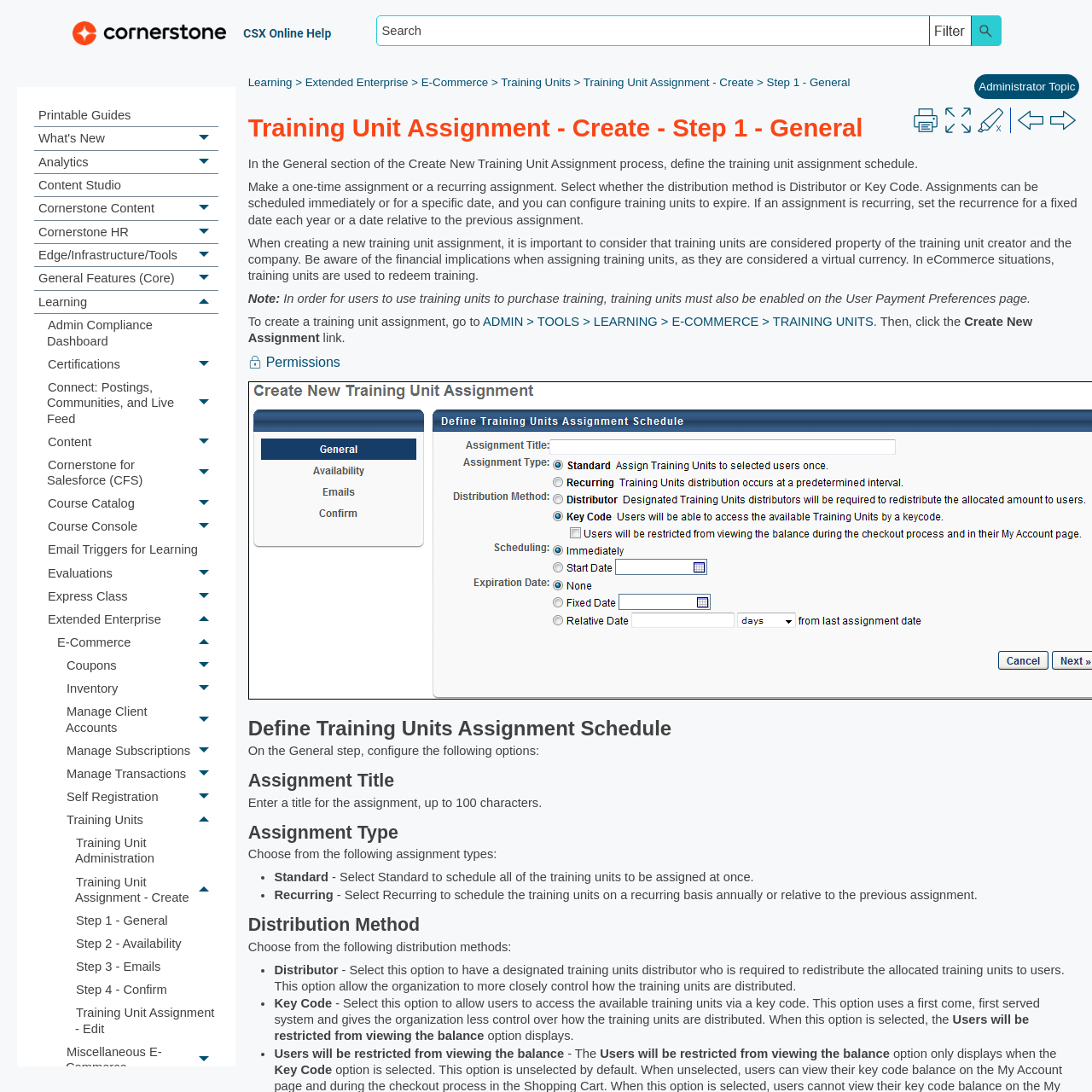What is the purpose of the 'Print' button?
Based on the image, answer the question with a single word or brief phrase.

To print the page